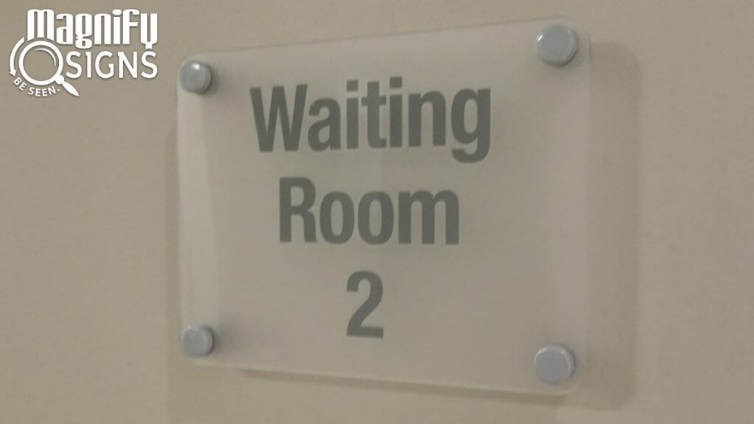What is the purpose of this sign?
From the screenshot, supply a one-word or short-phrase answer.

Directional guidance